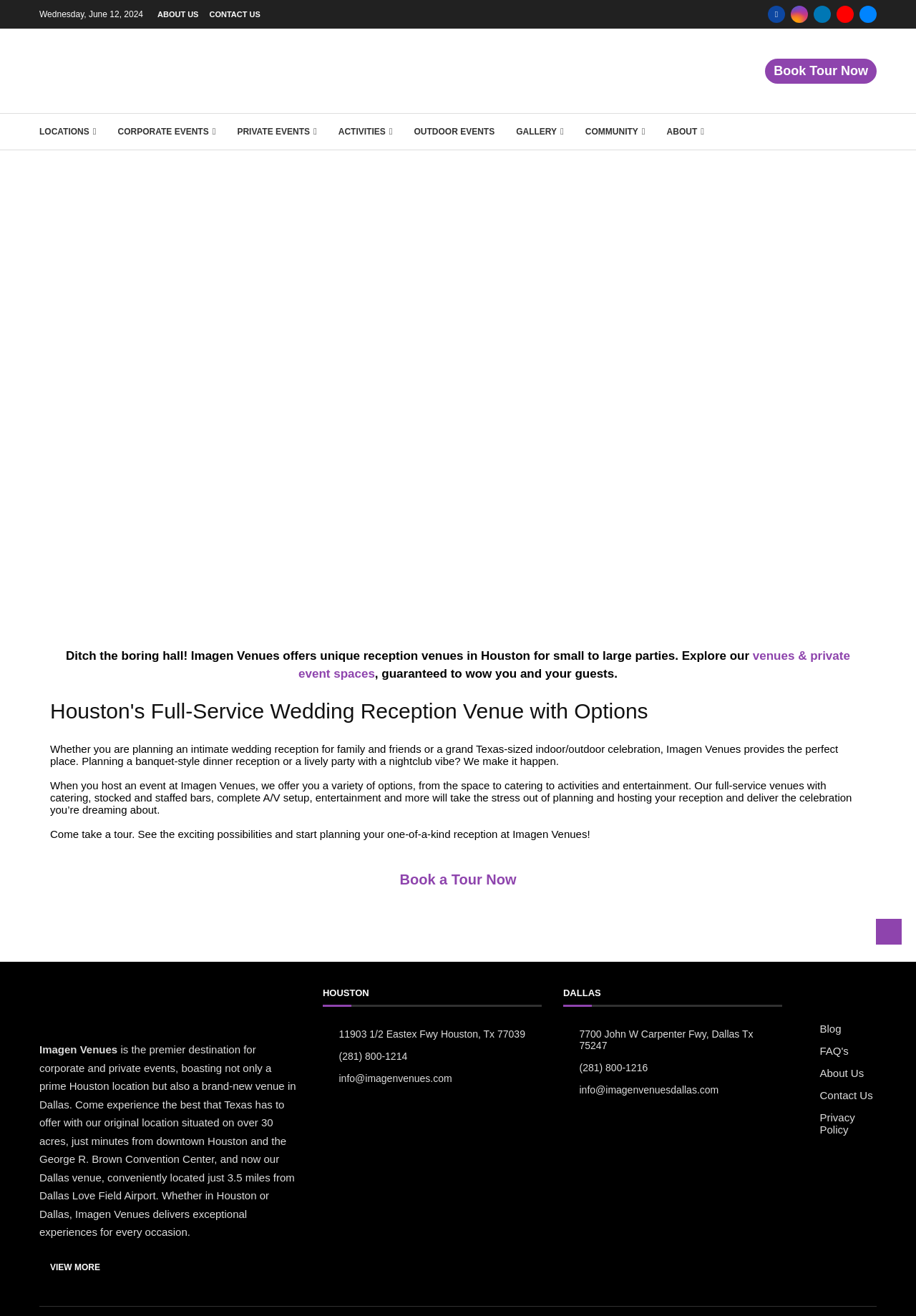Determine the bounding box coordinates for the UI element with the following description: "venues & private event spaces". The coordinates should be four float numbers between 0 and 1, represented as [left, top, right, bottom].

[0.326, 0.493, 0.928, 0.517]